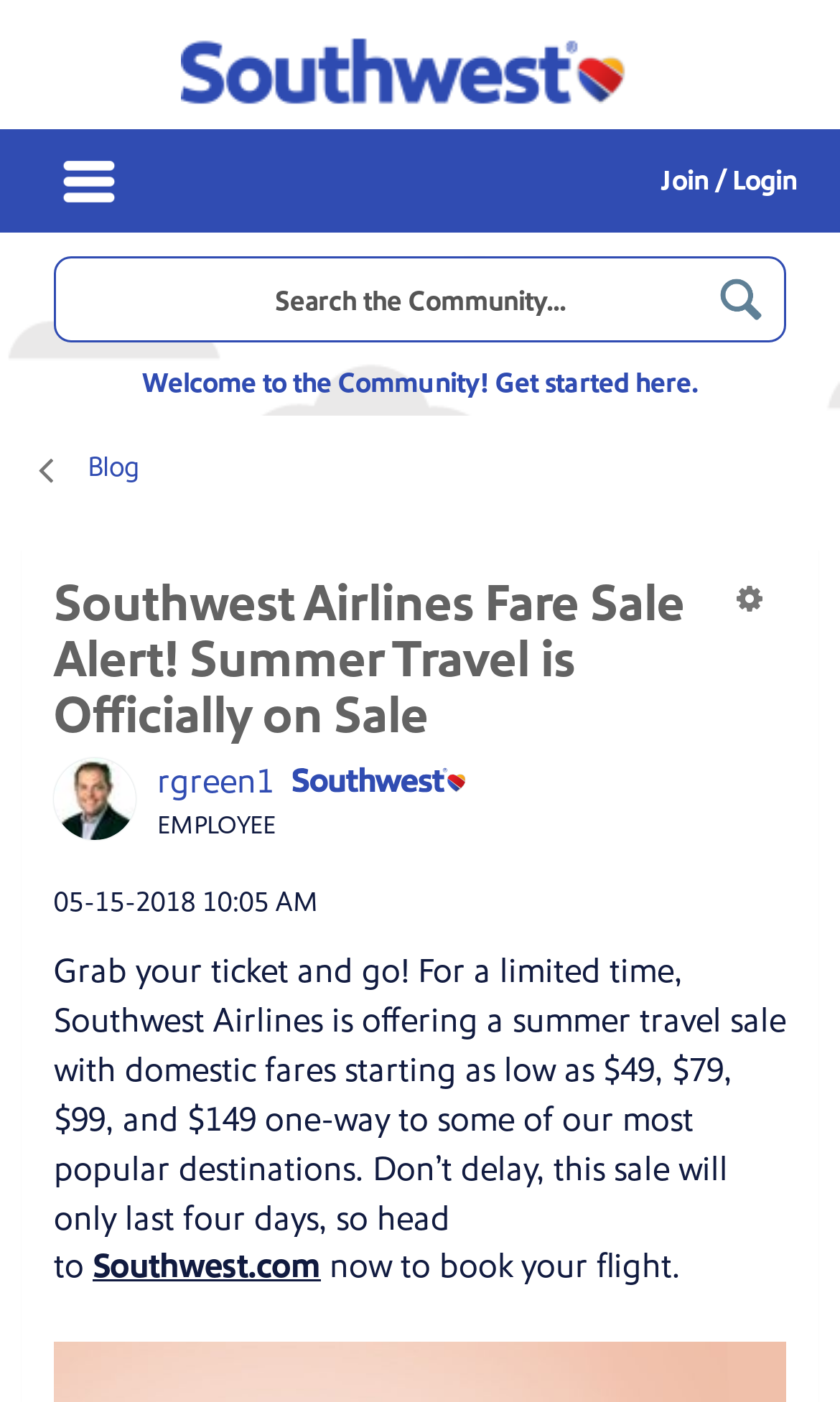What is the airline company's name?
Using the image as a reference, give an elaborate response to the question.

I found the airline company's name by looking at the logo at the top left corner of the webpage, which says 'Southwest Airlines Logo'.